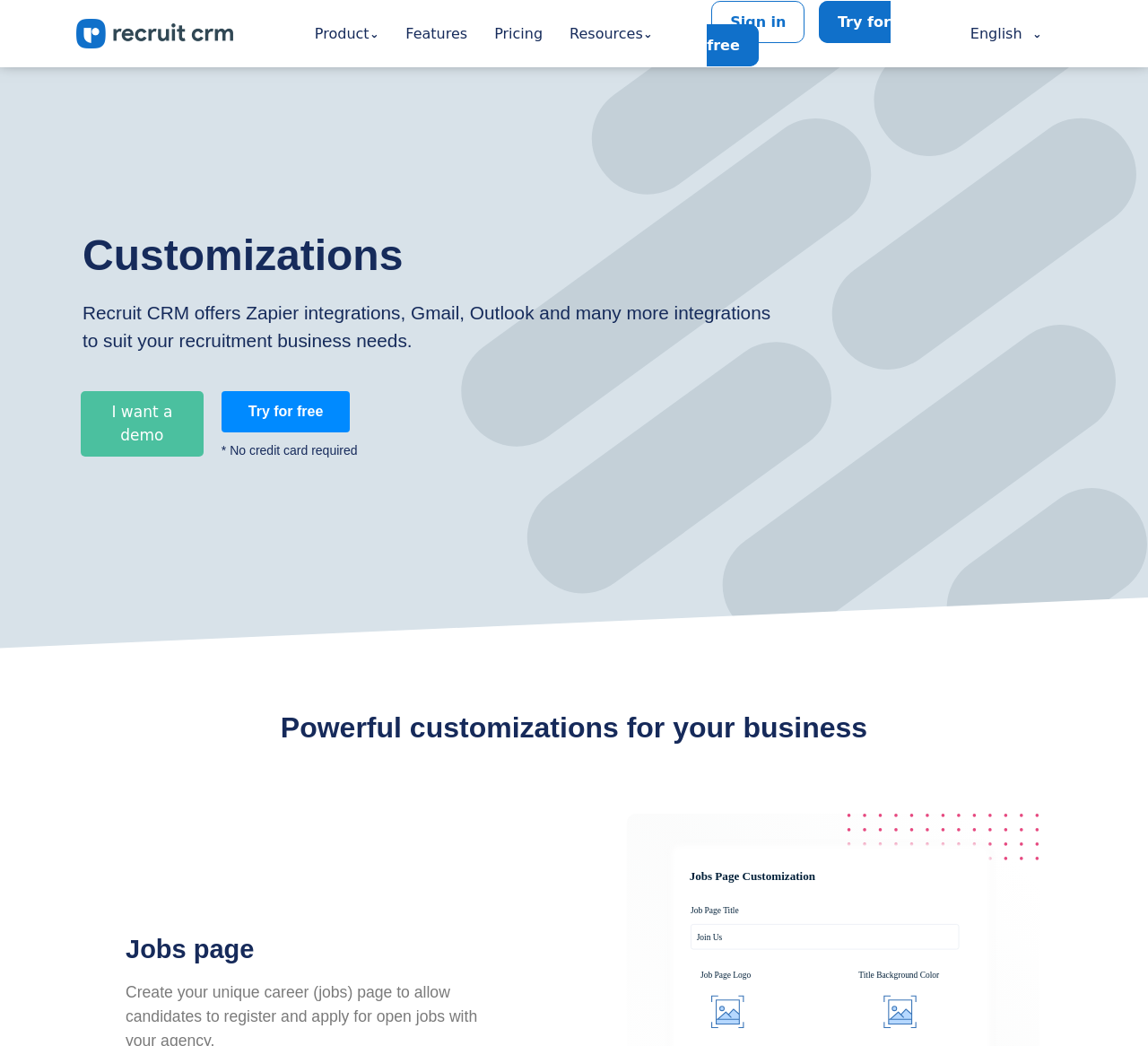Determine the bounding box coordinates for the area that should be clicked to carry out the following instruction: "Sign in to your account".

[0.62, 0.001, 0.701, 0.041]